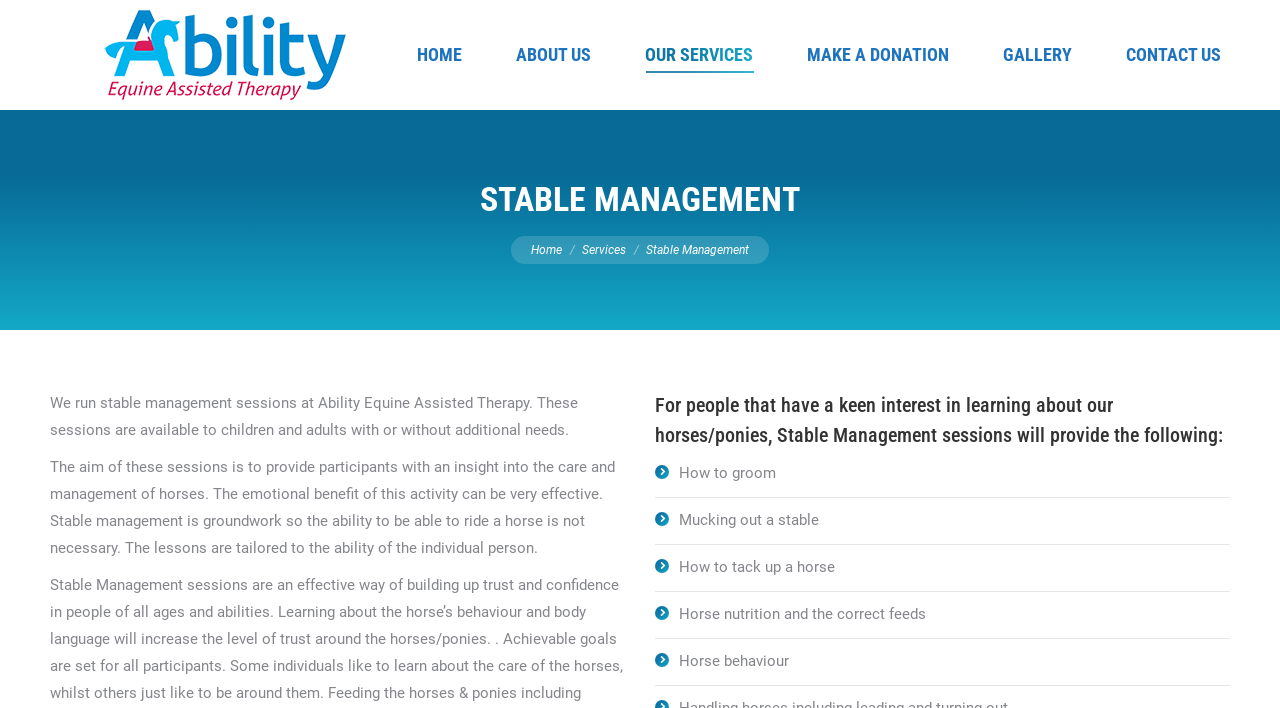Find the bounding box coordinates of the clickable area that will achieve the following instruction: "Click the CONTACT US menu item".

[0.868, 0.007, 0.961, 0.148]